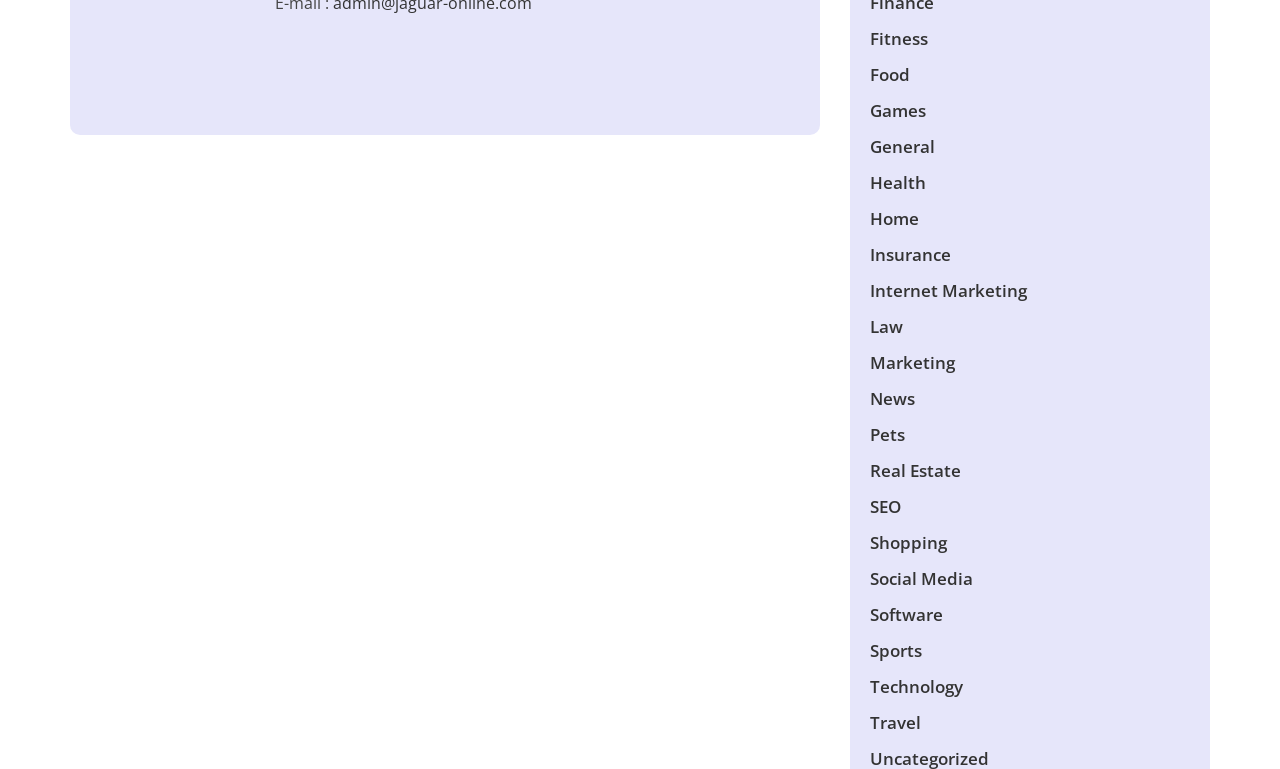Locate the bounding box coordinates for the element described below: "Real Estate". The coordinates must be four float values between 0 and 1, formatted as [left, top, right, bottom].

[0.68, 0.597, 0.751, 0.627]